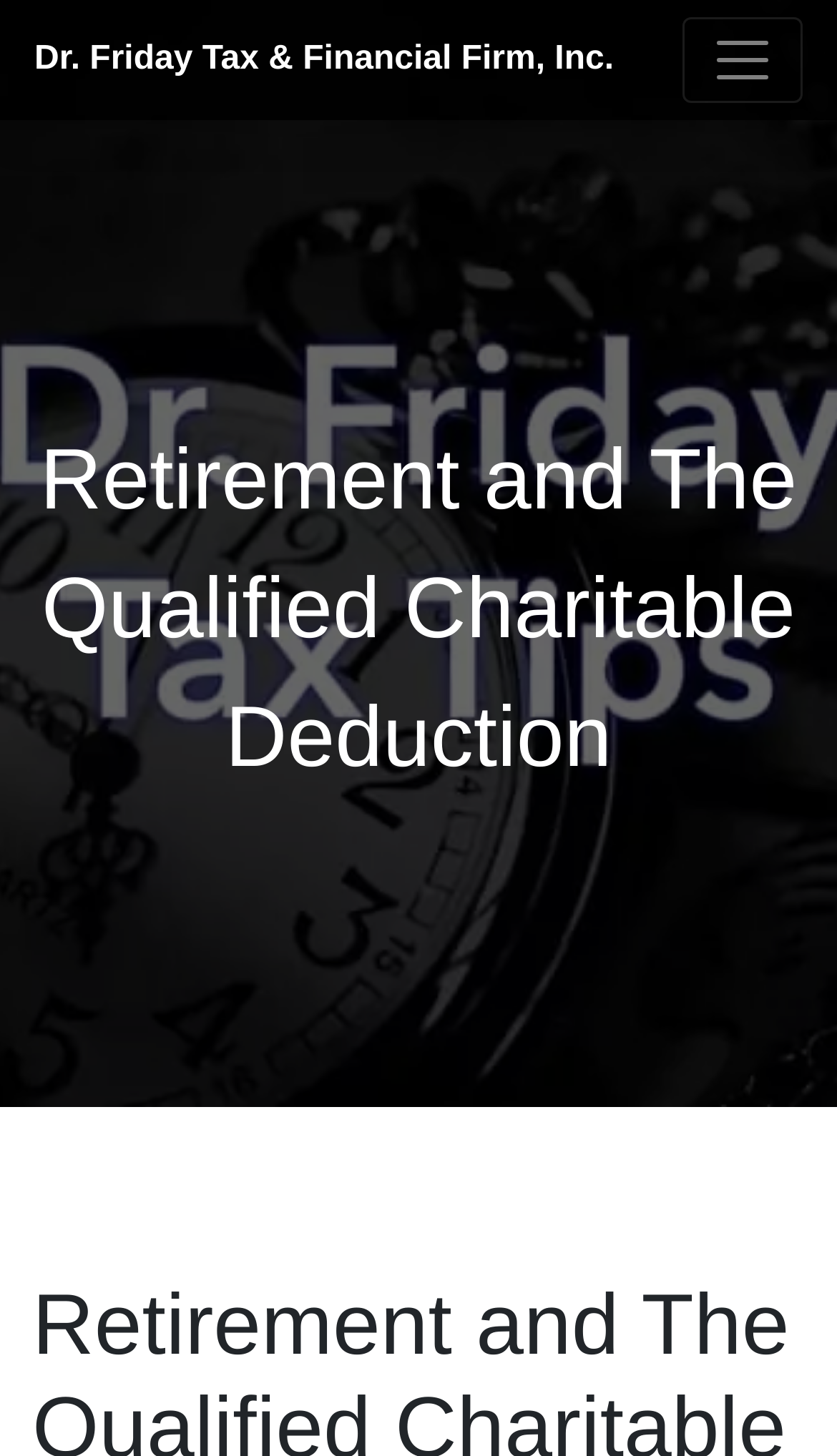Identify and extract the main heading from the webpage.

Retirement and The Qualified Charitable Deduction